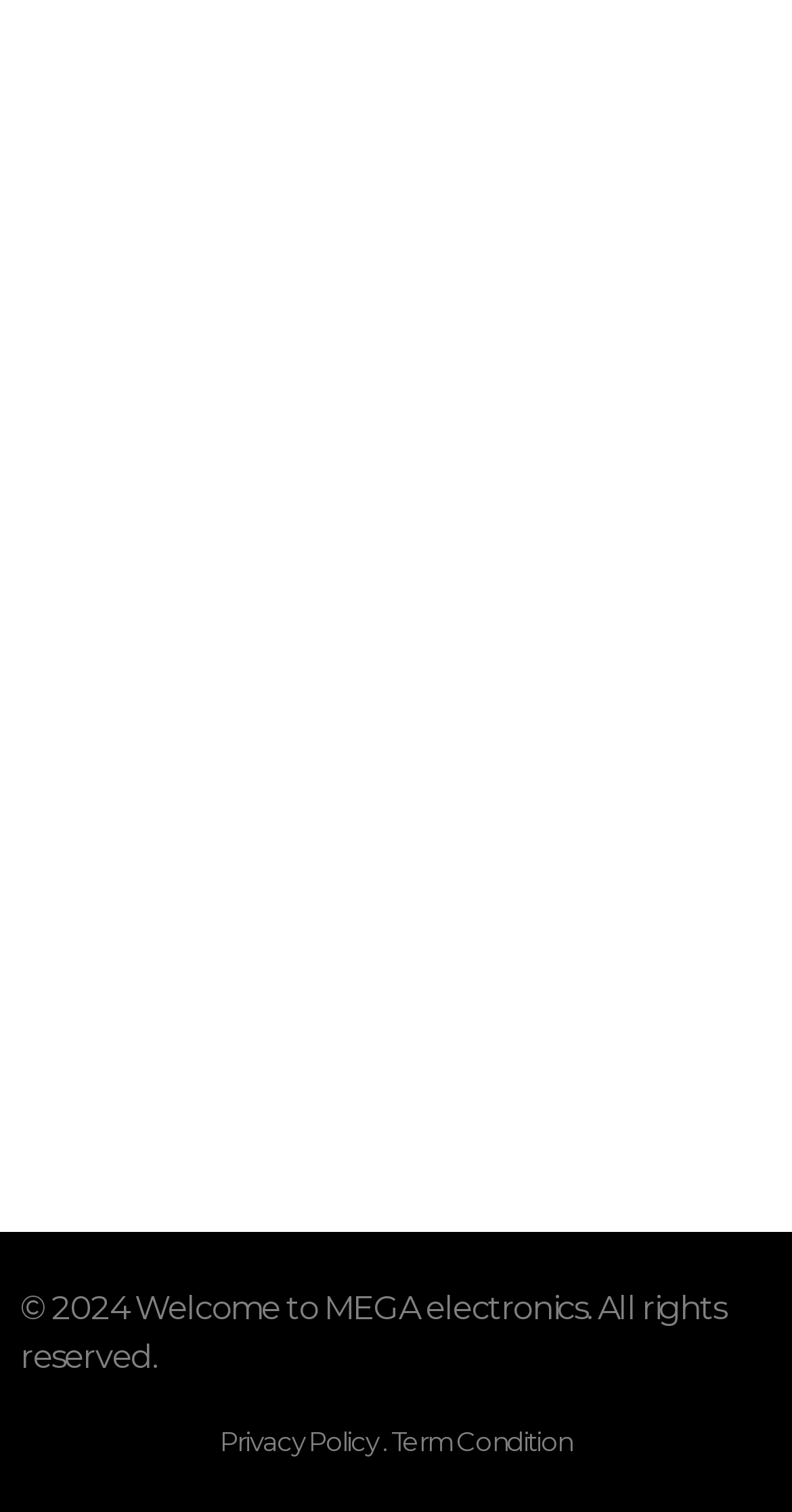Using the description "About", locate and provide the bounding box of the UI element.

[0.046, 0.086, 0.202, 0.118]